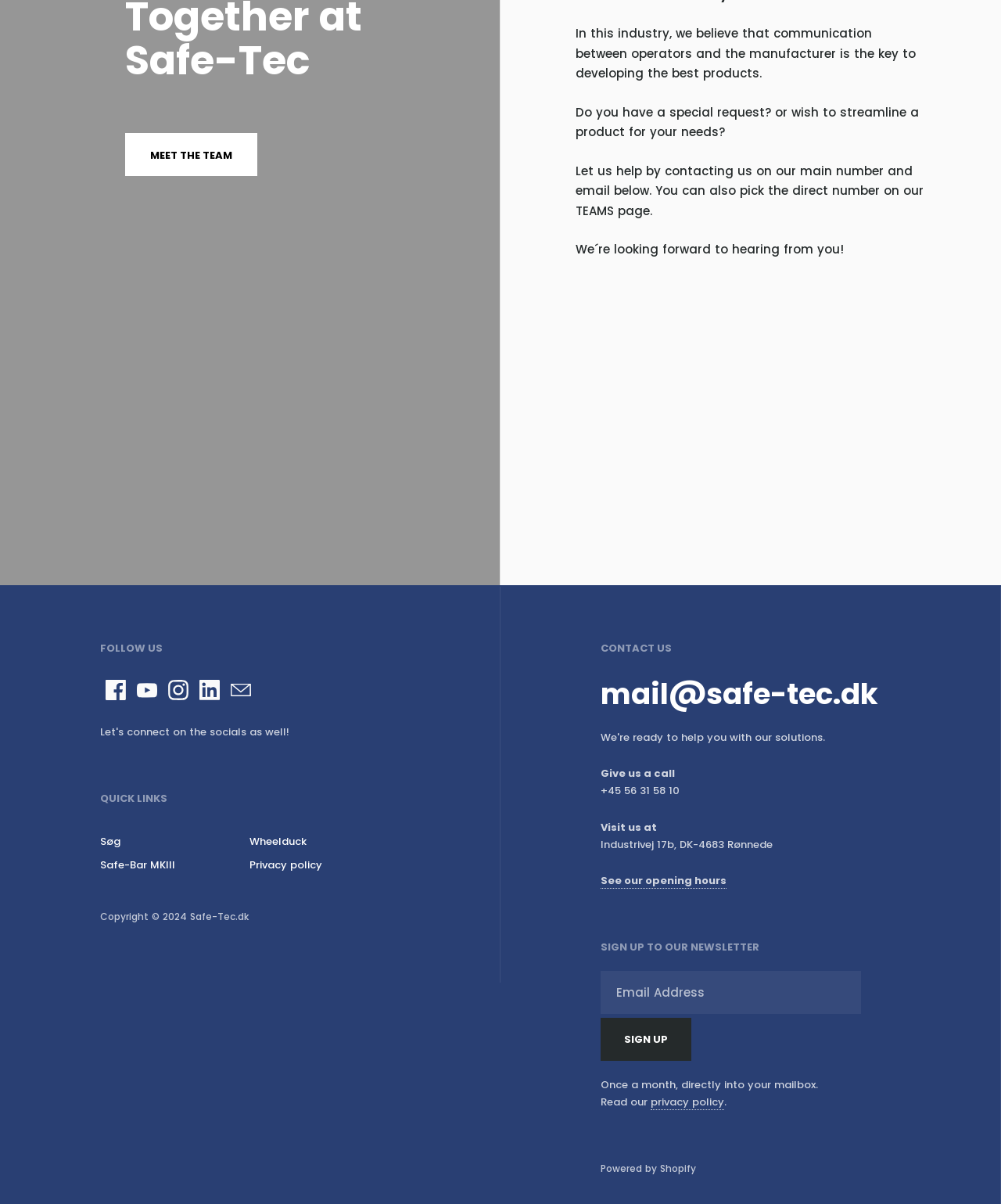Pinpoint the bounding box coordinates of the clickable element needed to complete the instruction: "Visit our TEAMS page". The coordinates should be provided as four float numbers between 0 and 1: [left, top, right, bottom].

[0.125, 0.11, 0.257, 0.146]